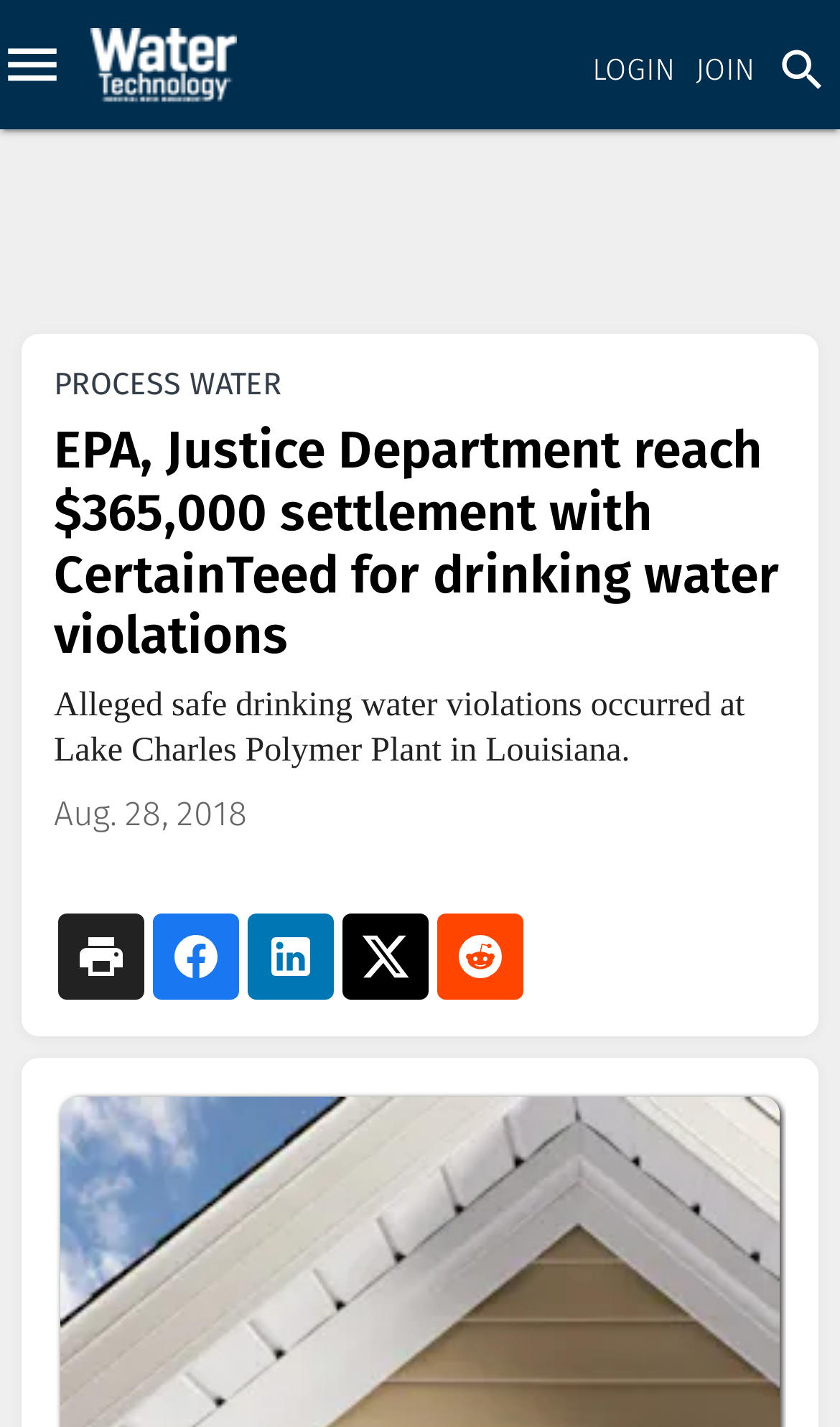Extract the bounding box coordinates of the UI element described: "Global Thought Leaders". Provide the coordinates in the format [left, top, right, bottom] with values ranging from 0 to 1.

[0.0, 0.713, 0.082, 0.764]